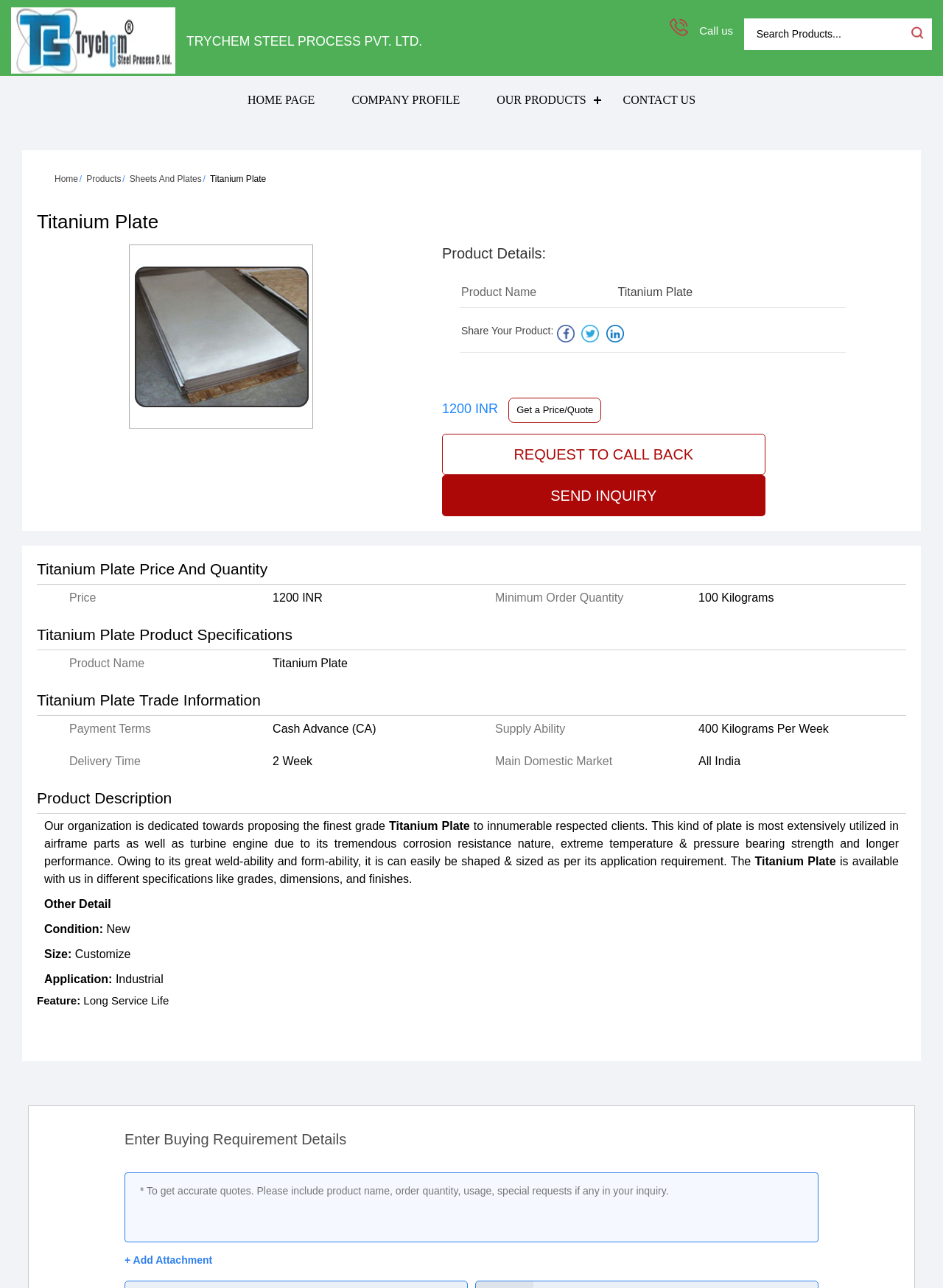Identify the bounding box coordinates for the UI element described as follows: "Request To Call Back". Ensure the coordinates are four float numbers between 0 and 1, formatted as [left, top, right, bottom].

[0.469, 0.337, 0.811, 0.369]